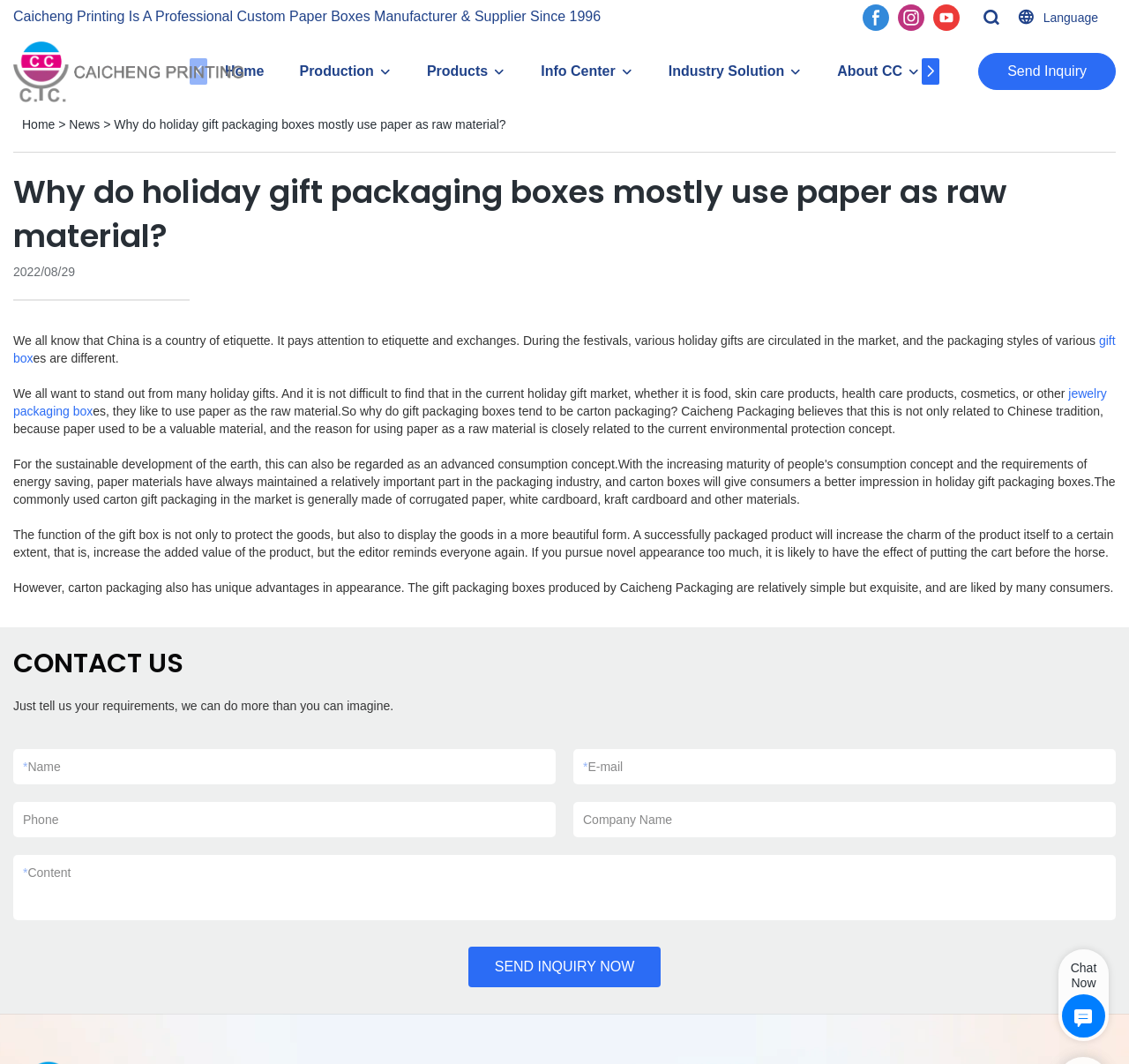Determine the bounding box coordinates of the clickable element to complete this instruction: "Click the 'facebook' link". Provide the coordinates in the format of four float numbers between 0 and 1, [left, top, right, bottom].

[0.76, 0.0, 0.791, 0.033]